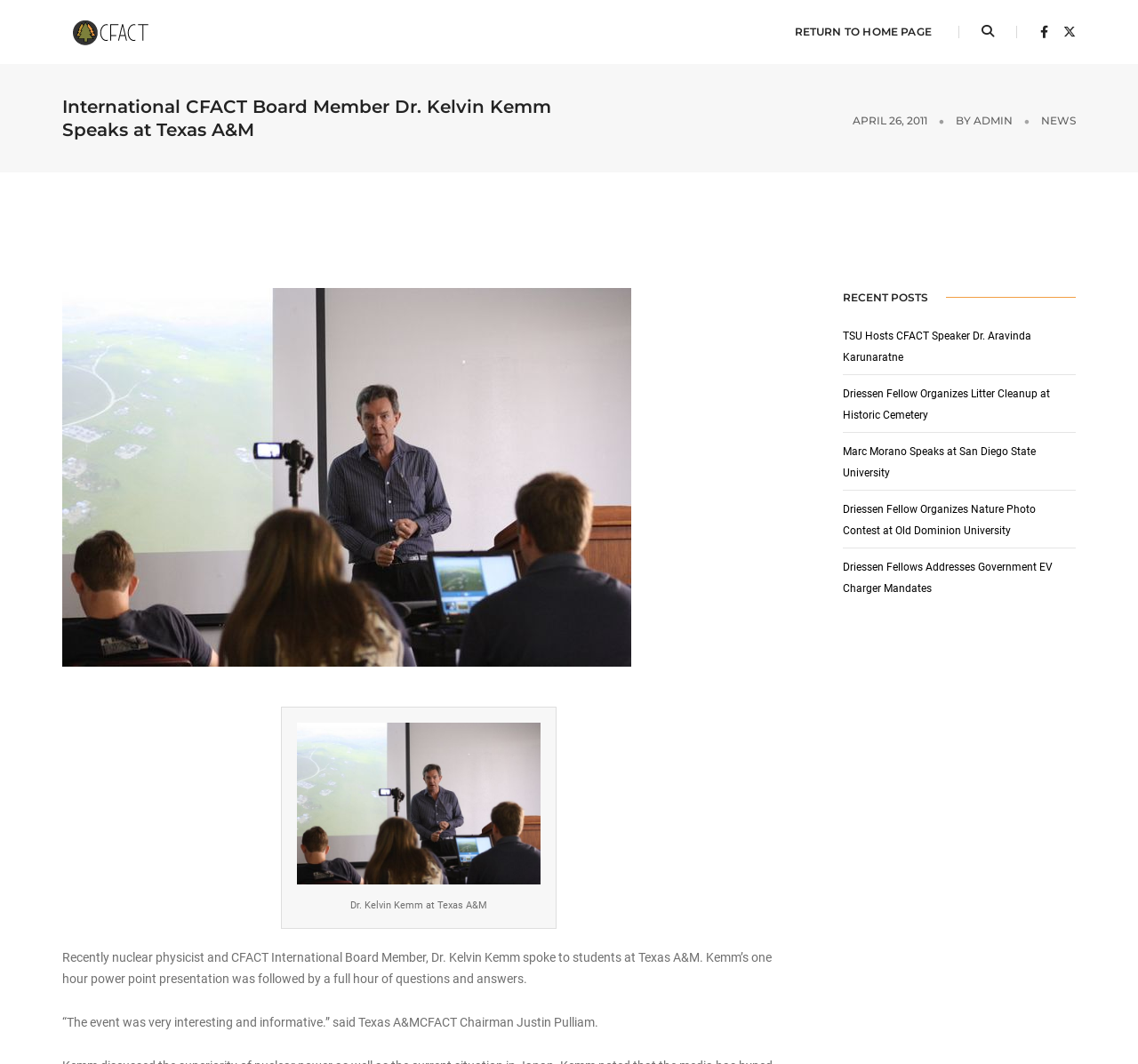Locate the bounding box coordinates of the element you need to click to accomplish the task described by this instruction: "Check news".

[0.915, 0.107, 0.945, 0.119]